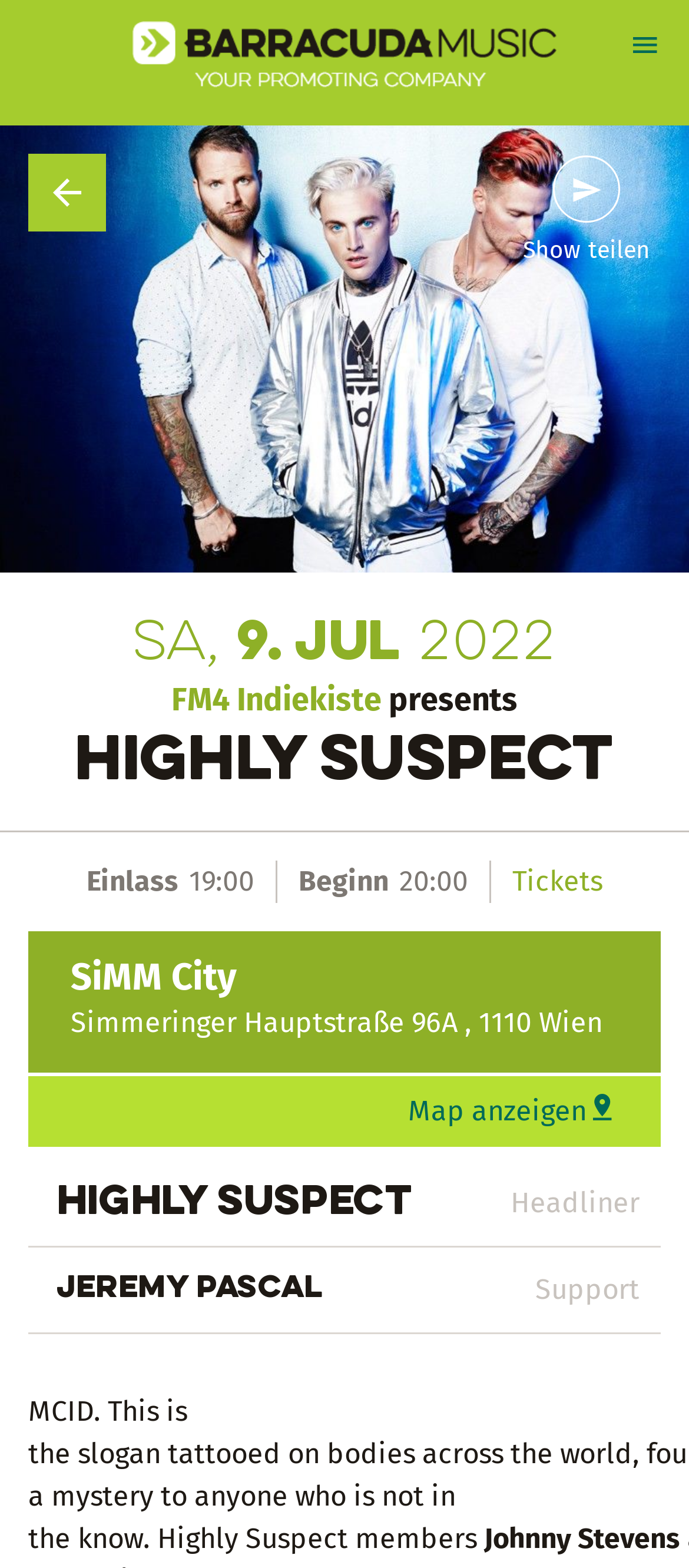What is the name of the headliner? Examine the screenshot and reply using just one word or a brief phrase.

Highly Suspect